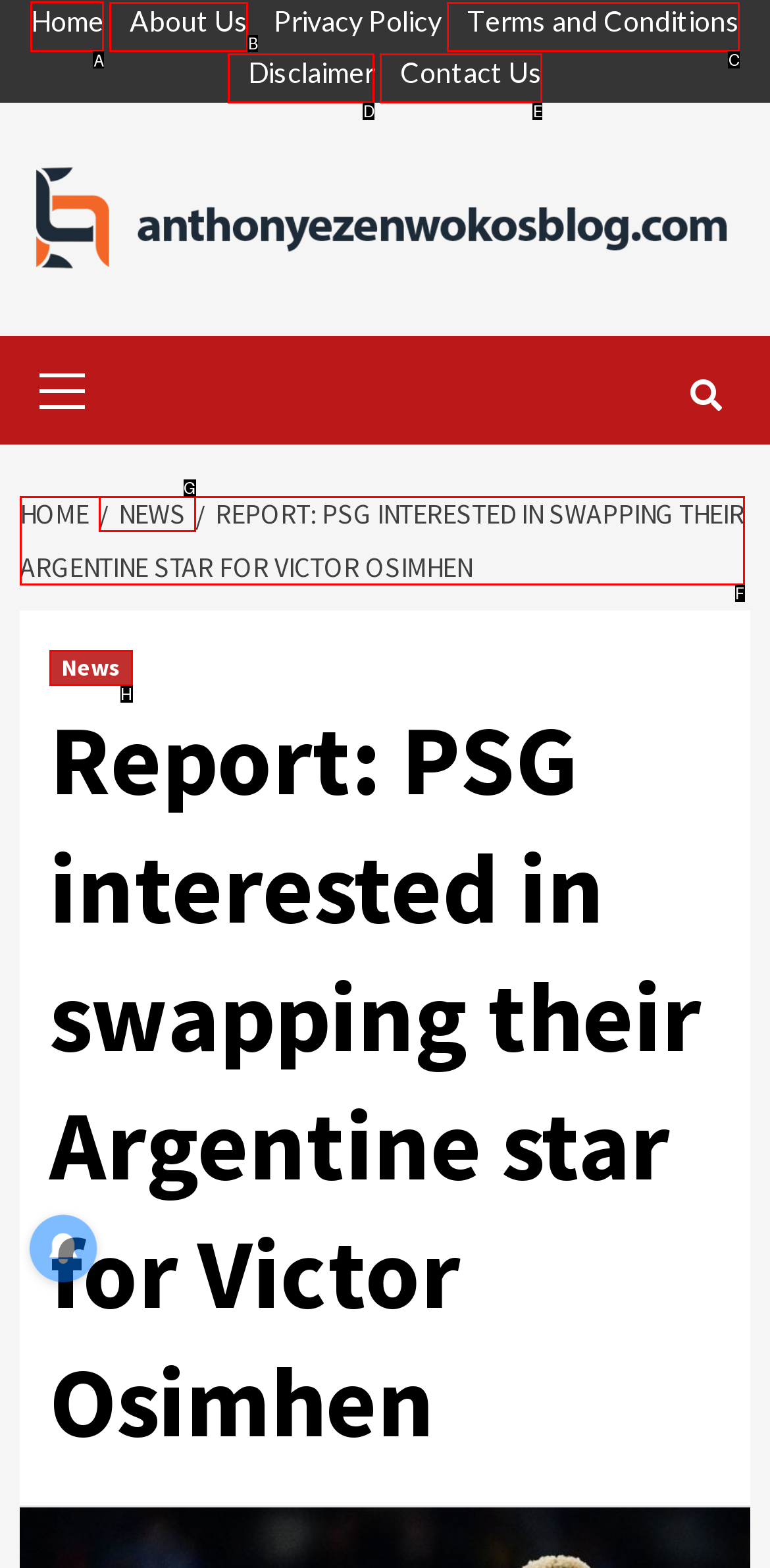Choose the UI element to click on to achieve this task: Follow us on LinkedIn. Reply with the letter representing the selected element.

None